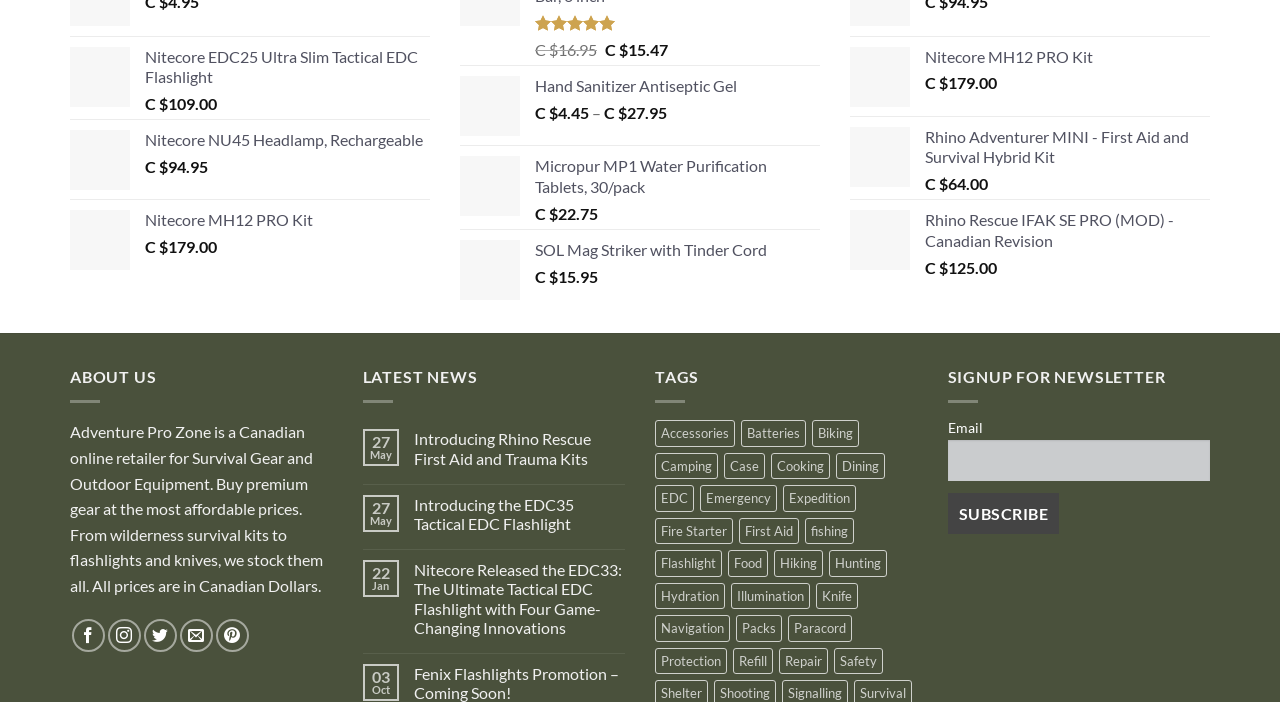Please find the bounding box coordinates of the element that needs to be clicked to perform the following instruction: "Click on the Nitecore EDC25 Ultra Slim Tactical EDC Flashlight link". The bounding box coordinates should be four float numbers between 0 and 1, represented as [left, top, right, bottom].

[0.113, 0.066, 0.336, 0.126]